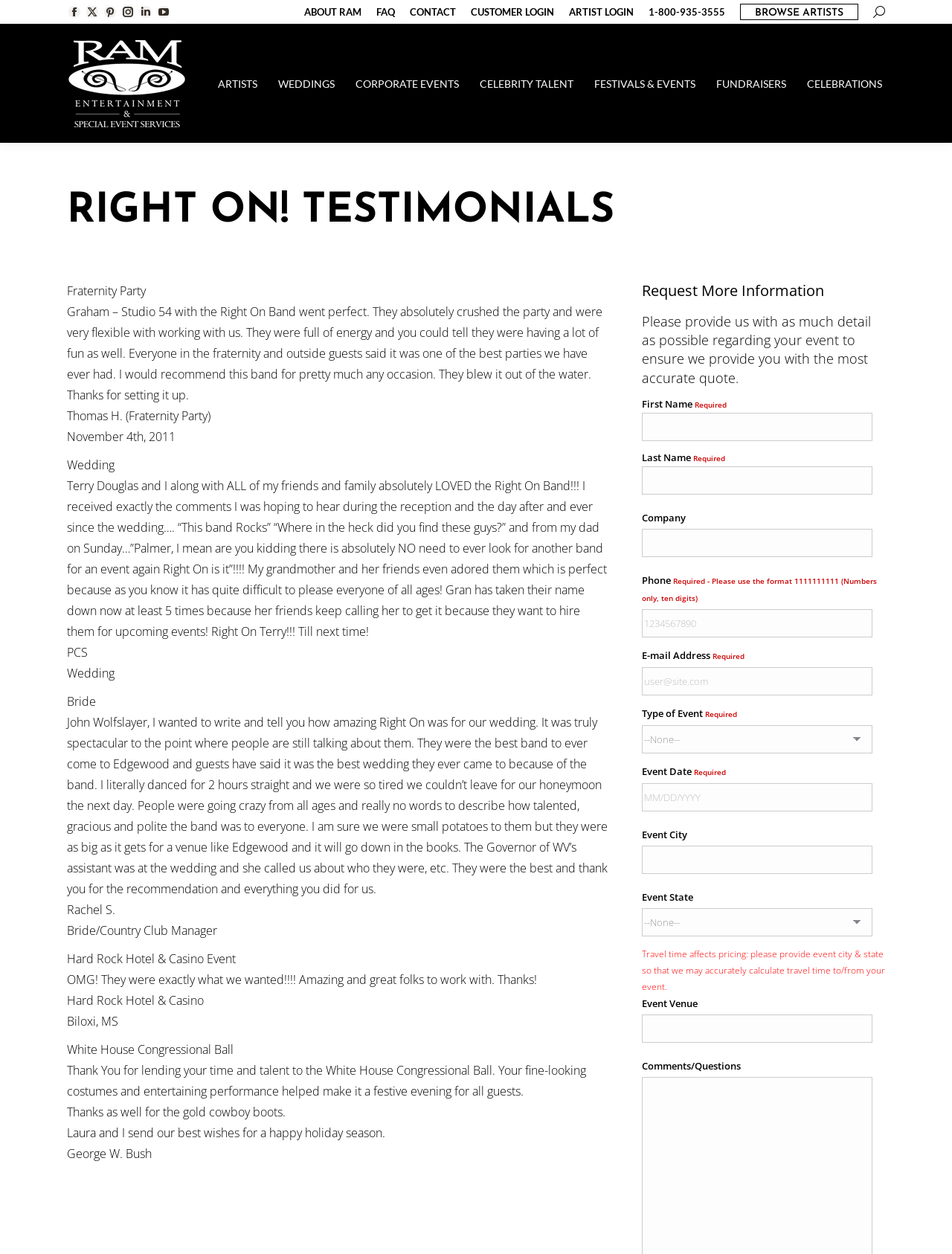Could you determine the bounding box coordinates of the clickable element to complete the instruction: "Search for artists"? Provide the coordinates as four float numbers between 0 and 1, i.e., [left, top, right, bottom].

[0.777, 0.003, 0.902, 0.016]